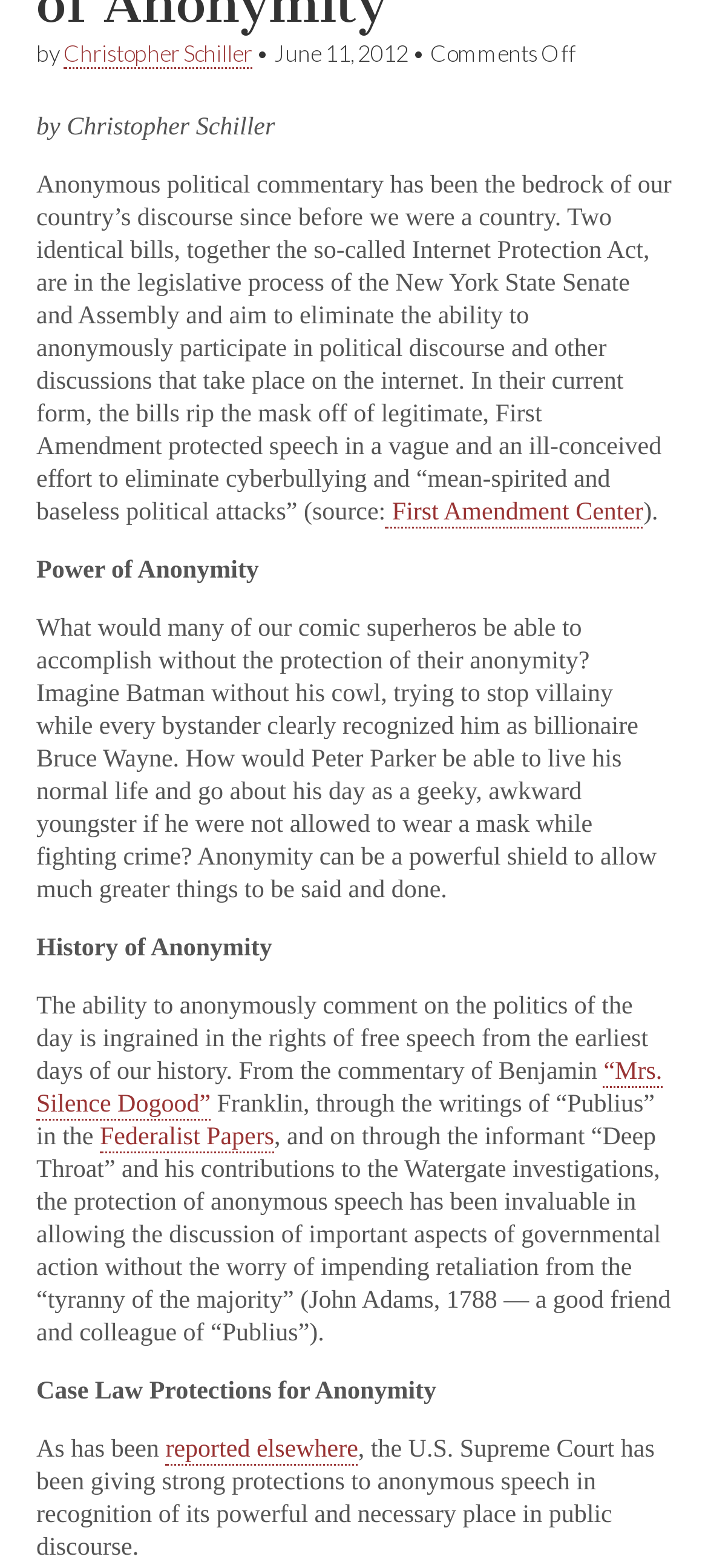What is the date of the article?
Look at the screenshot and give a one-word or phrase answer.

June 11, 2012